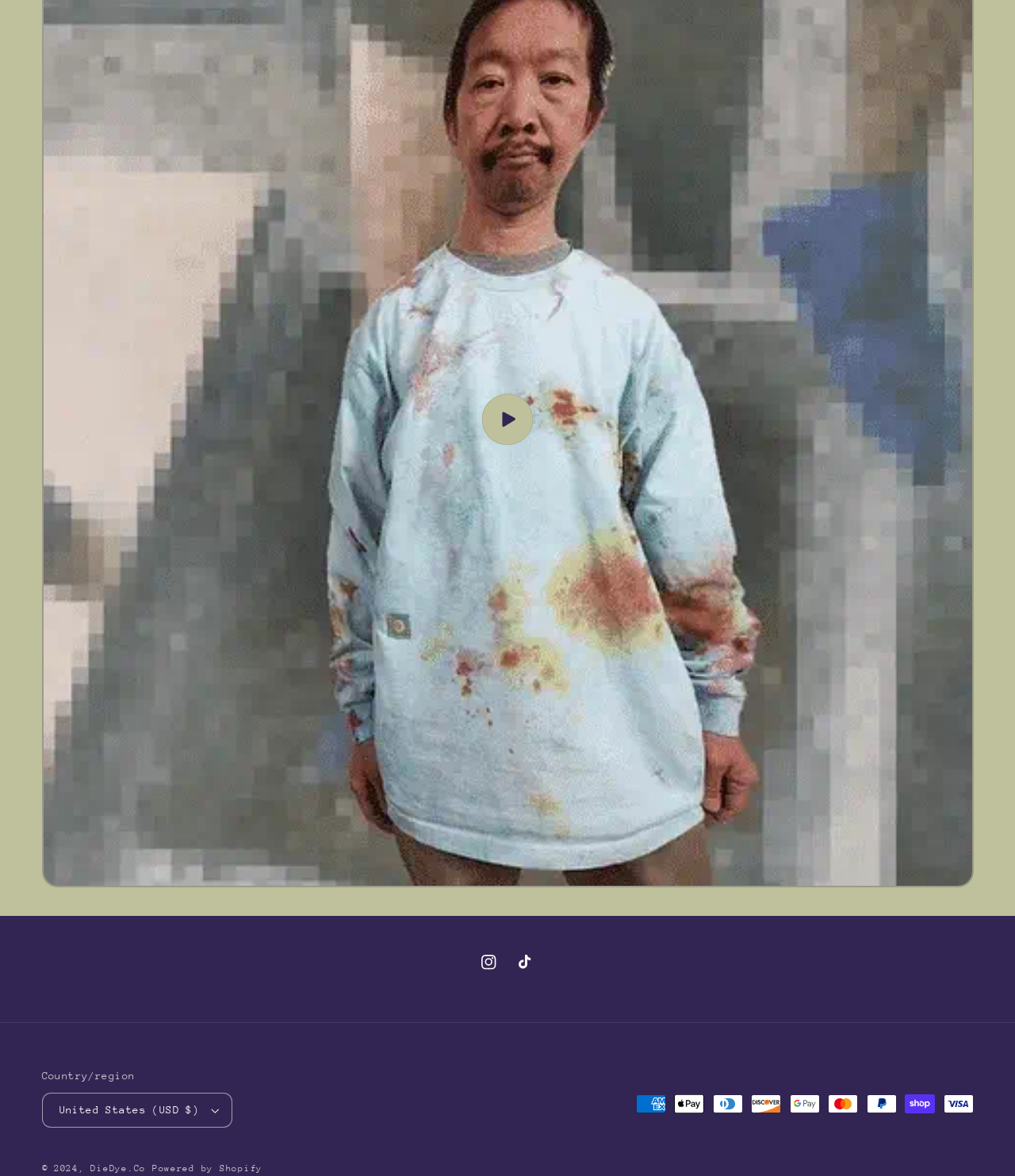How many payment methods are shown?
Carefully examine the image and provide a detailed answer to the question.

The number of payment methods is determined by counting the image elements below the 'Payment methods' static text, which are American Express, Apple Pay, Diners Club, Discover, Google Pay, Mastercard, PayPal, Shop Pay, and Visa.